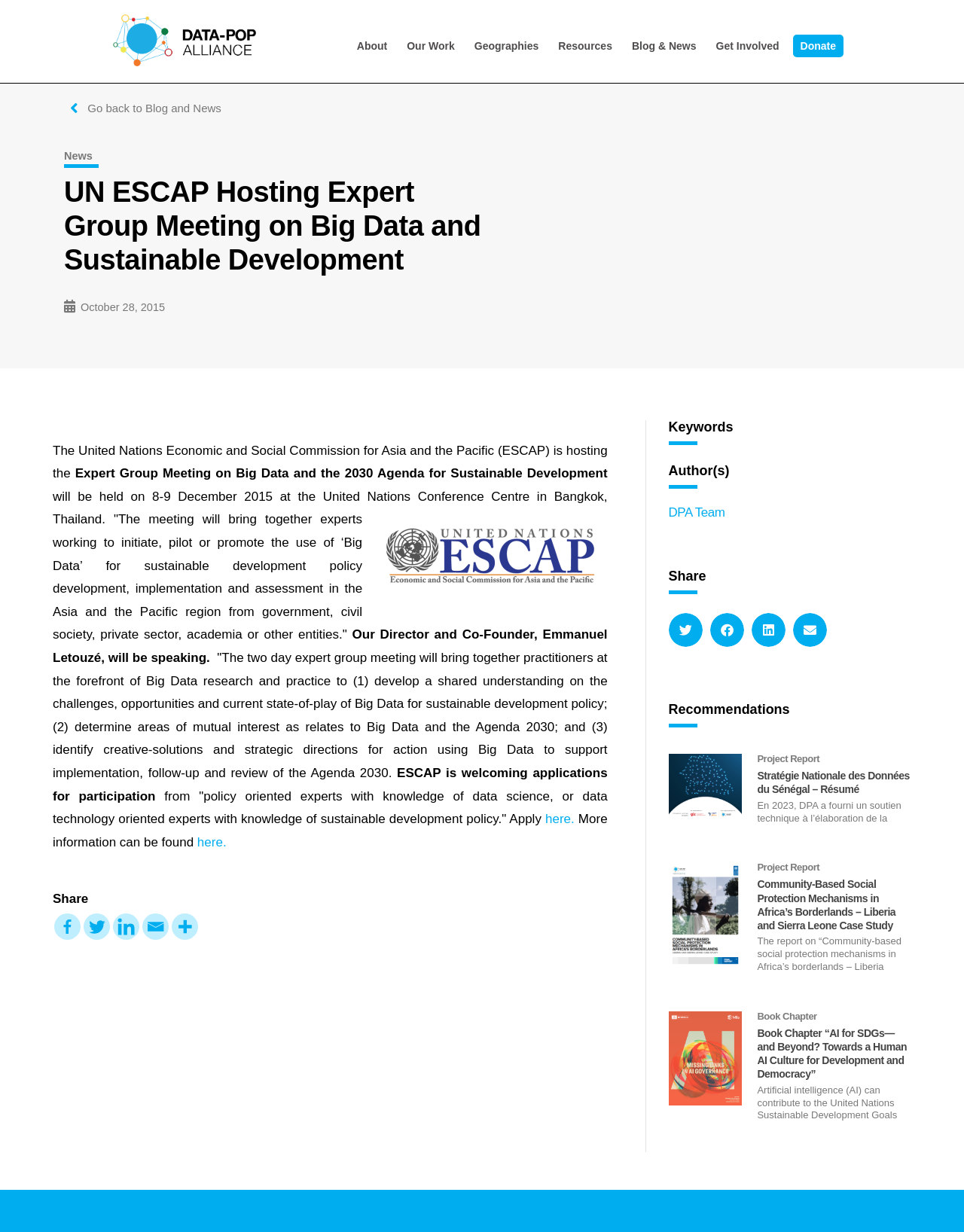Please provide a comprehensive response to the question below by analyzing the image: 
What is the purpose of the expert group meeting?

According to the webpage content, specifically the text 'The two day expert group meeting will bring together practitioners at the forefront of Big Data research and practice to (1) develop a shared understanding on the challenges, opportunities and current state-of-play of Big Data for sustainable development policy;', the purpose of the expert group meeting is to develop a shared understanding on Big Data for sustainable development.